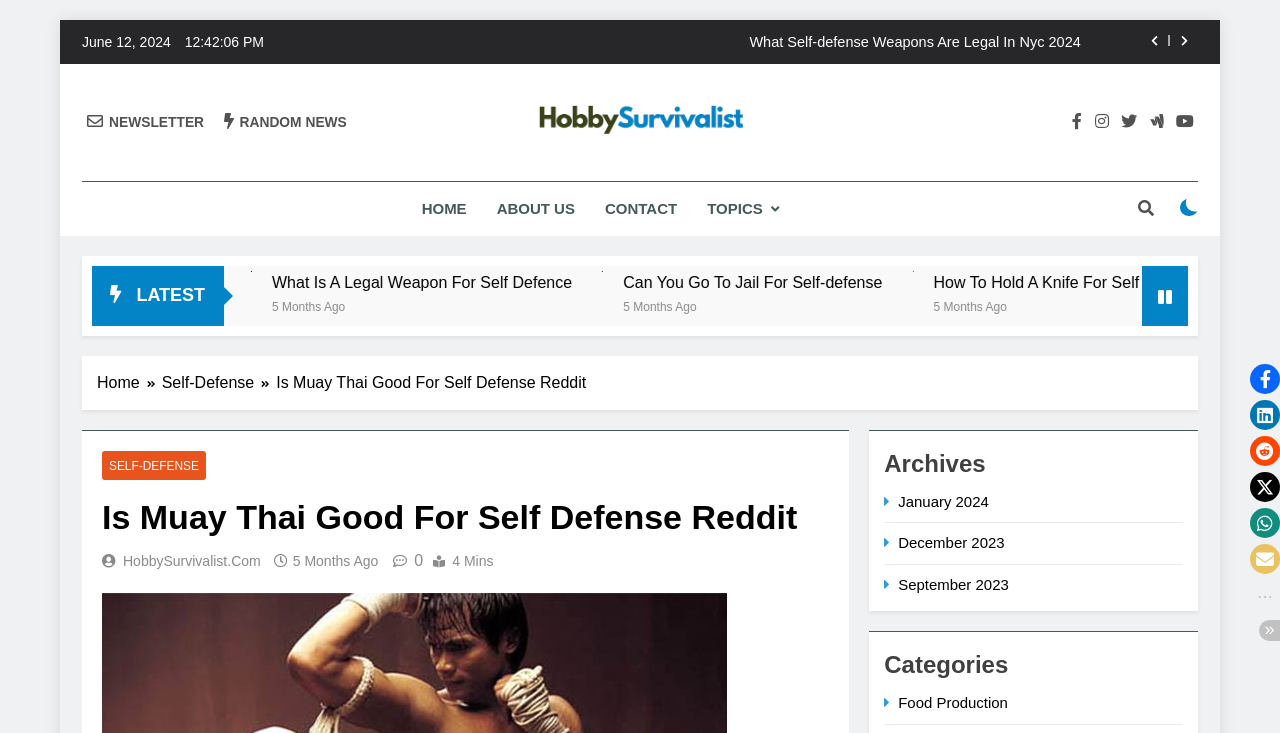Specify the bounding box coordinates of the area that needs to be clicked to achieve the following instruction: "Click on the 'TOPICS' link".

[0.541, 0.248, 0.62, 0.322]